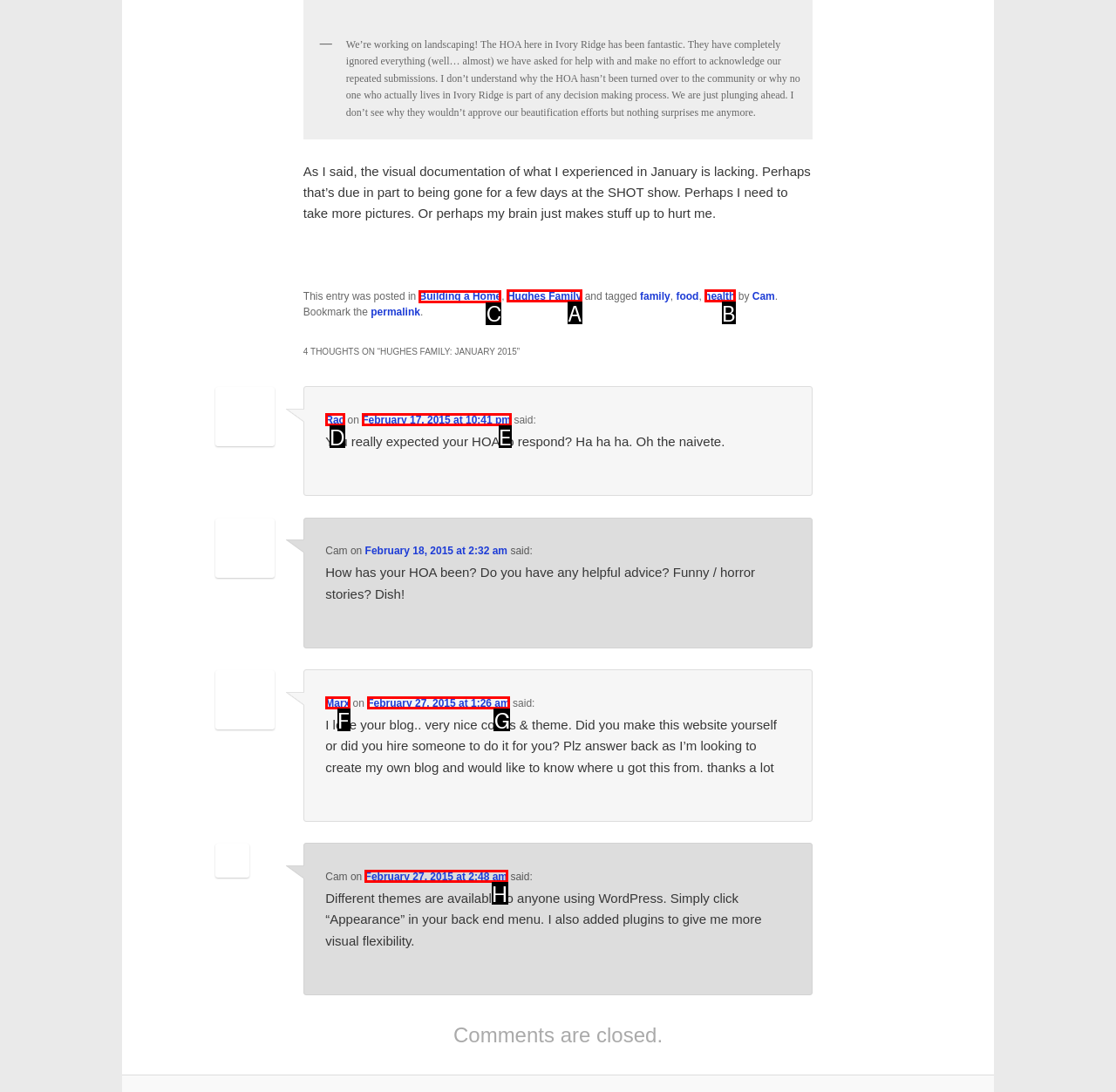Indicate which UI element needs to be clicked to fulfill the task: Click on the 'Building a Home' link
Answer with the letter of the chosen option from the available choices directly.

C